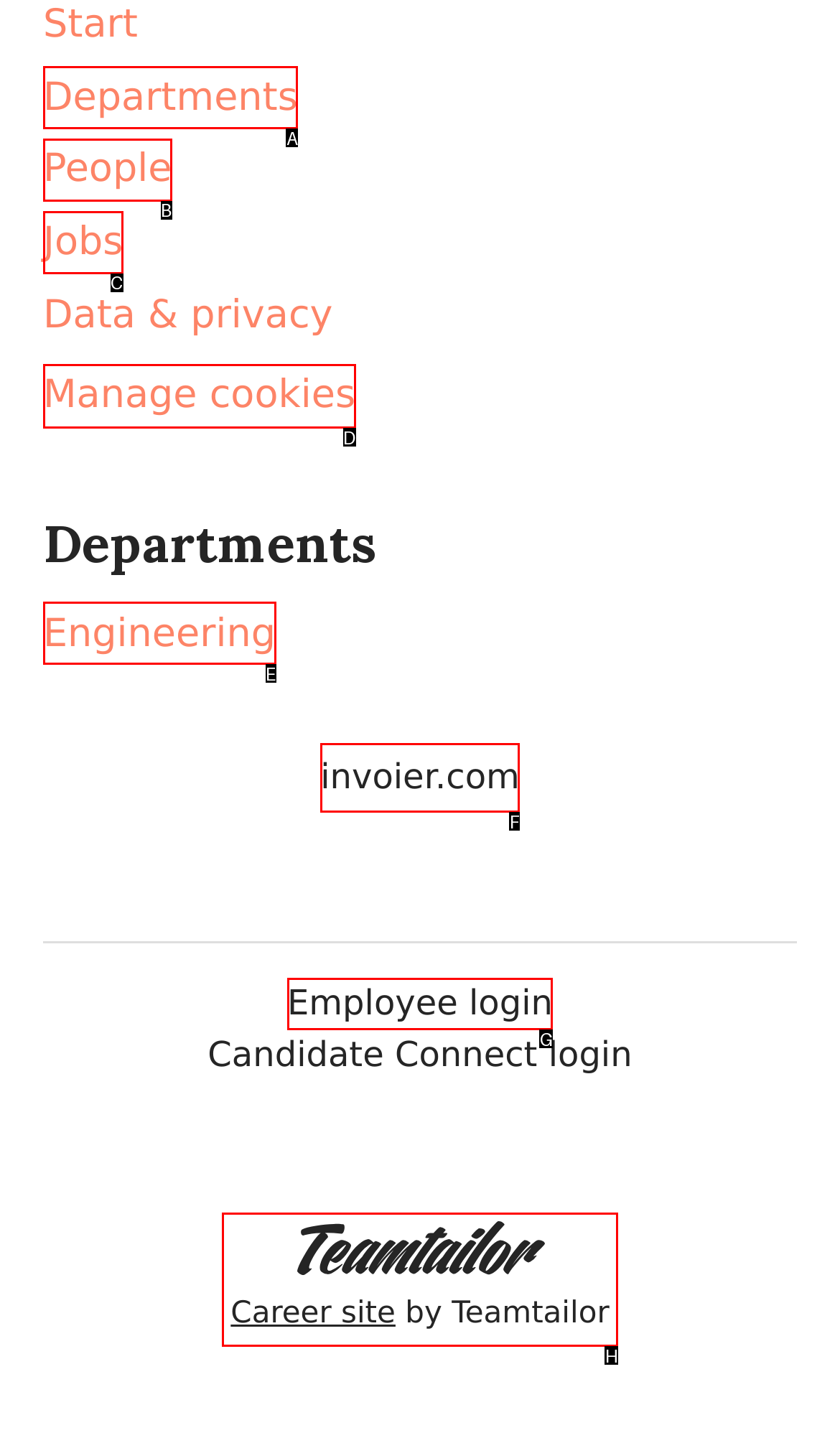Given the description: Travel guide, select the HTML element that best matches it. Reply with the letter of your chosen option.

None